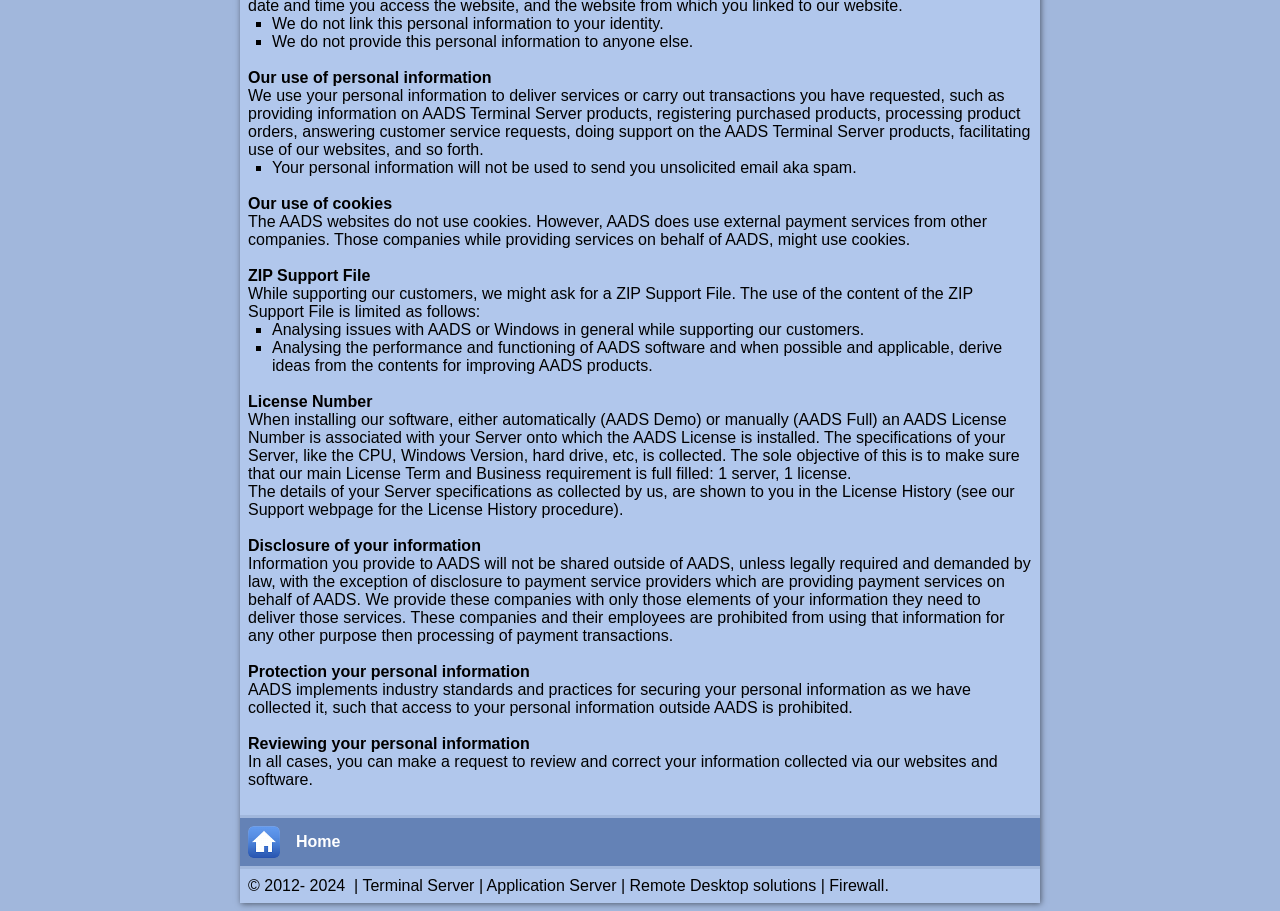Given the element description Home, specify the bounding box coordinates of the corresponding UI element in the format (top-left x, top-left y, bottom-right x, bottom-right y). All values must be between 0 and 1.

[0.225, 0.905, 0.812, 0.943]